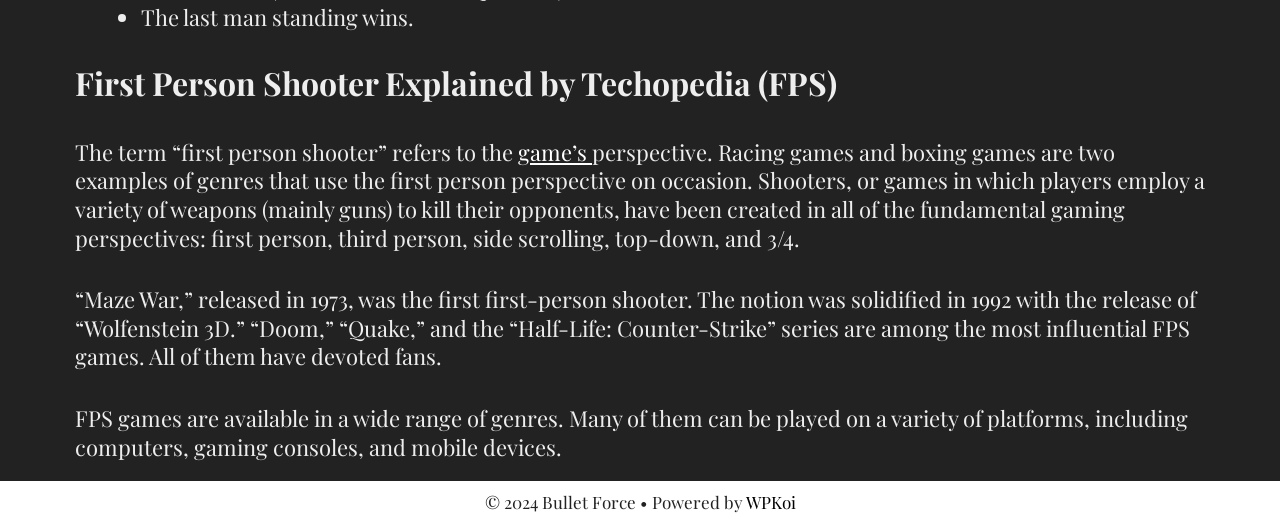What is the name of the series that is mentioned as an influential FPS game? Look at the image and give a one-word or short phrase answer.

Half-Life: Counter-Strike